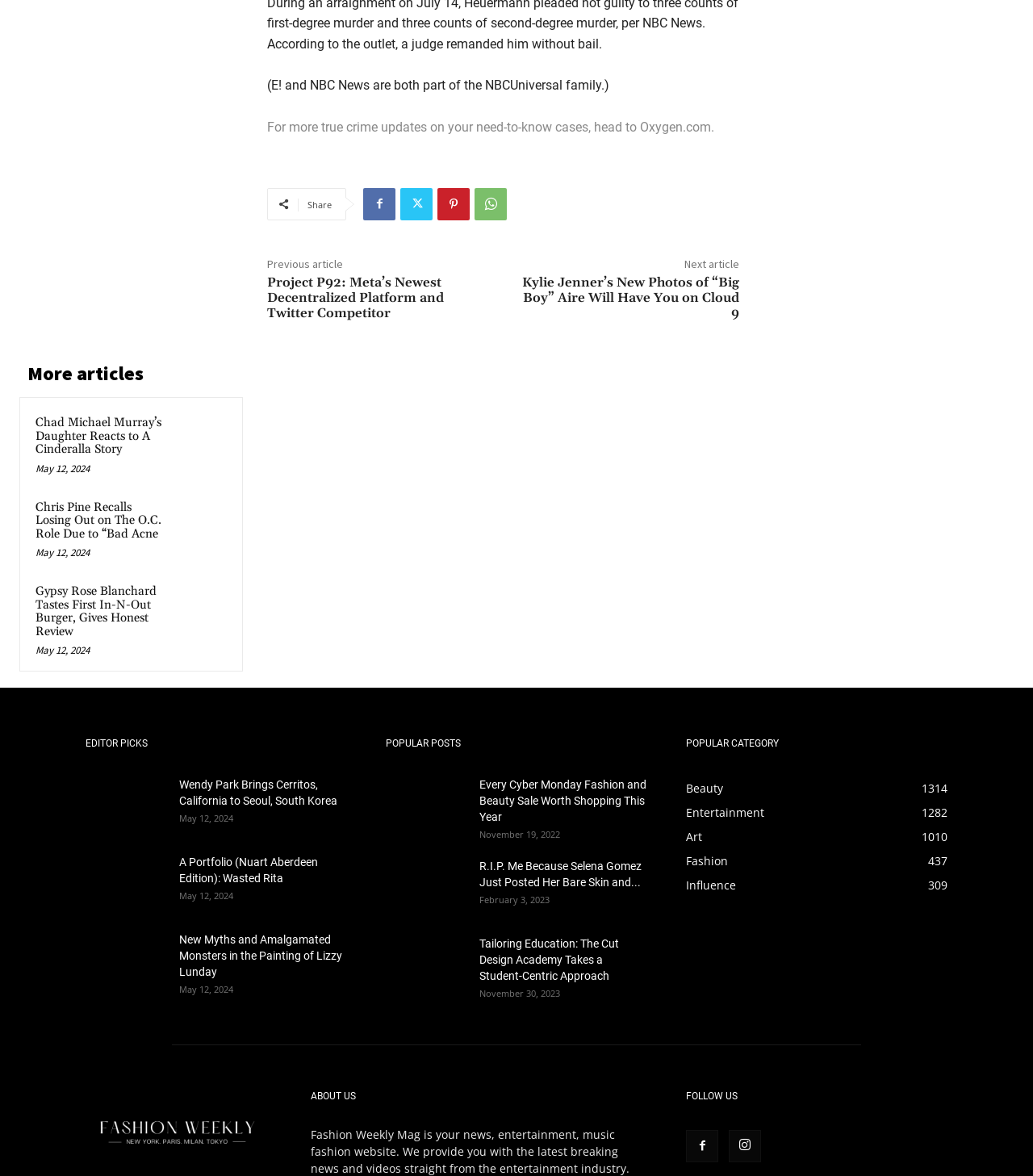Find the bounding box coordinates for the UI element that matches this description: "Facebook".

[0.664, 0.961, 0.695, 0.988]